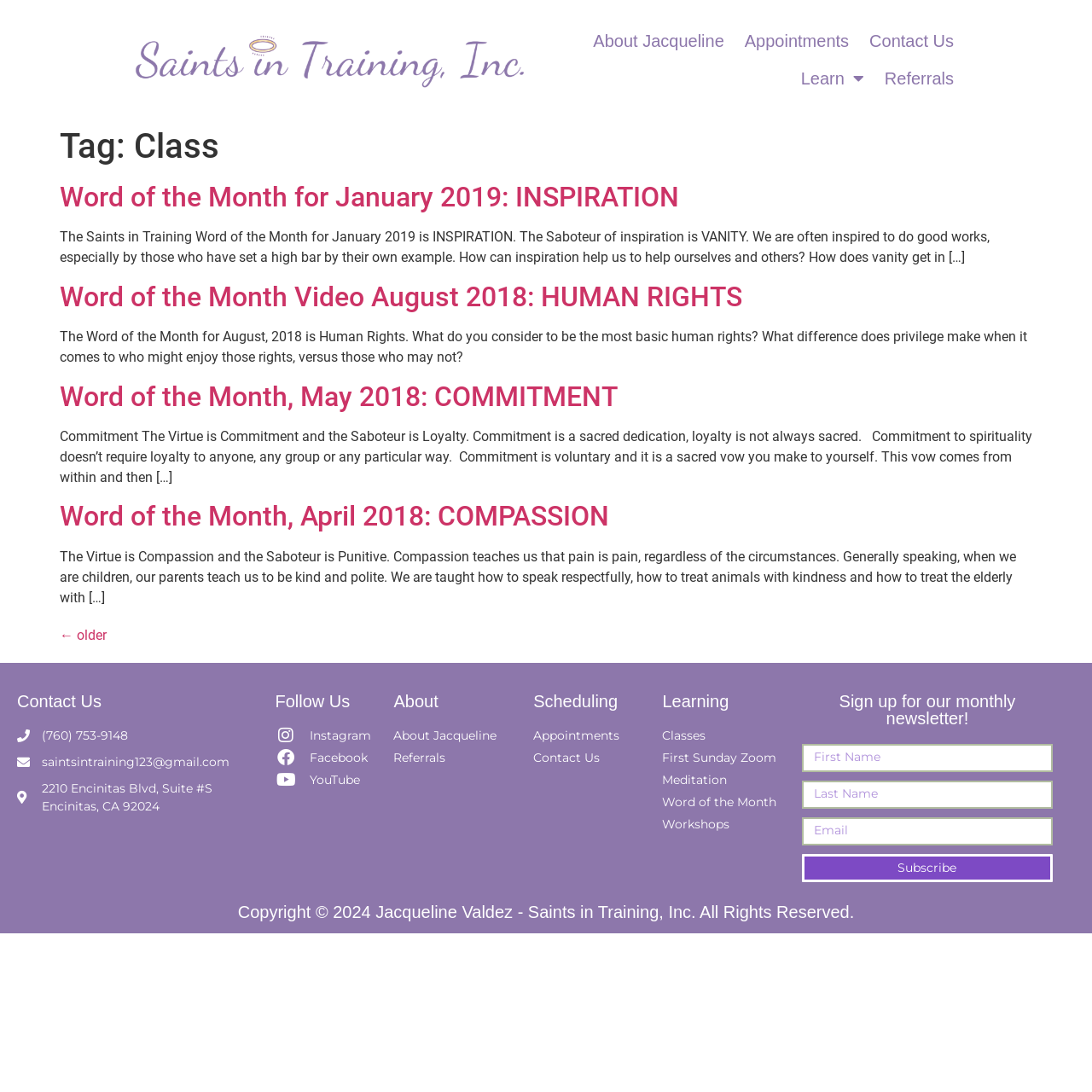What is the phone number to contact?
By examining the image, provide a one-word or phrase answer.

(760) 753-9148